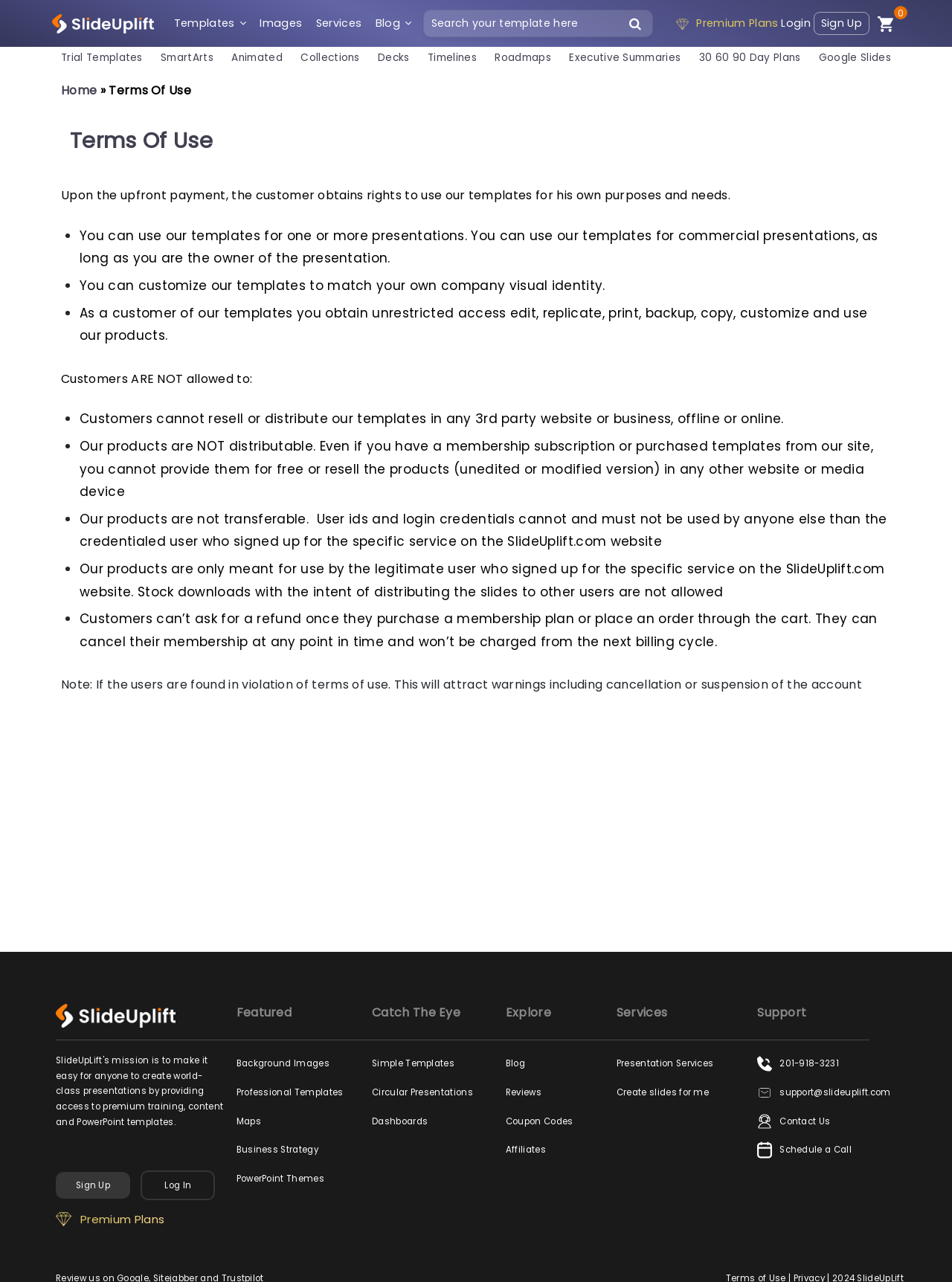Give a detailed explanation of the elements present on the webpage.

This webpage is dedicated to the terms of use and terms of service of SlideUpLift, a platform providing templates and presentation services. At the top, there is a navigation bar with links to "Templates", "Images", "Services", "Blog", and a search bar. Below the navigation bar, there are links to "Premium Plans", "Login", and "Sign Up".

The main content of the page is divided into sections, each with a heading. The first section, "Terms Of Use", explains the rights and restrictions of using SlideUpLift's templates. It lists the allowed uses, such as using templates for personal or commercial presentations, customizing templates, and obtaining unrestricted access to edit and use the products. The section also outlines the prohibited uses, including reselling or distributing templates, providing them for free, and using them for unauthorized purposes.

The next section, "Customers ARE NOT allowed to:", provides more details on the prohibited uses, including reselling or distributing templates, providing them for free, and using them for unauthorized purposes. It also explains that the products are not transferable and that user IDs and login credentials cannot be shared.

The page also features a section on refunds, stating that customers cannot ask for a refund once they purchase a membership plan or place an order. However, they can cancel their membership at any point in time and won't be charged from the next billing cycle.

Additionally, there are sections on "Featured", "Catch The Eye", "Explore", "Services", and "Support", which provide links to various resources, including background images, professional templates, maps, business strategy templates, PowerPoint themes, and more. These sections are separated by horizontal lines and have headings that indicate their content.

At the bottom of the page, there are links to "Premium Plans", "Sign Up", and "Log In", as well as a call to action to "Create slides for me". There is also a phone number provided for support.